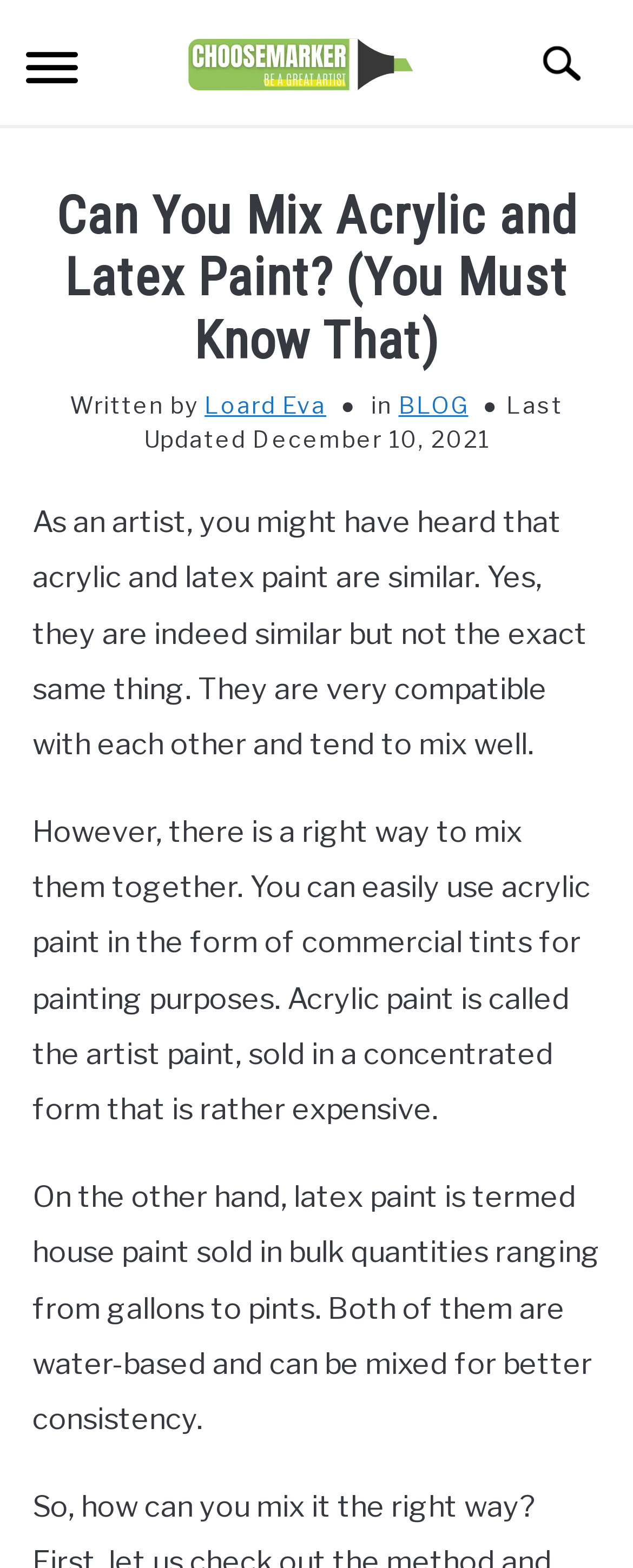Determine the bounding box coordinates of the clickable element necessary to fulfill the instruction: "Read the article about 'DRAWING'". Provide the coordinates as four float numbers within the 0 to 1 range, i.e., [left, top, right, bottom].

[0.0, 0.434, 1.0, 0.483]